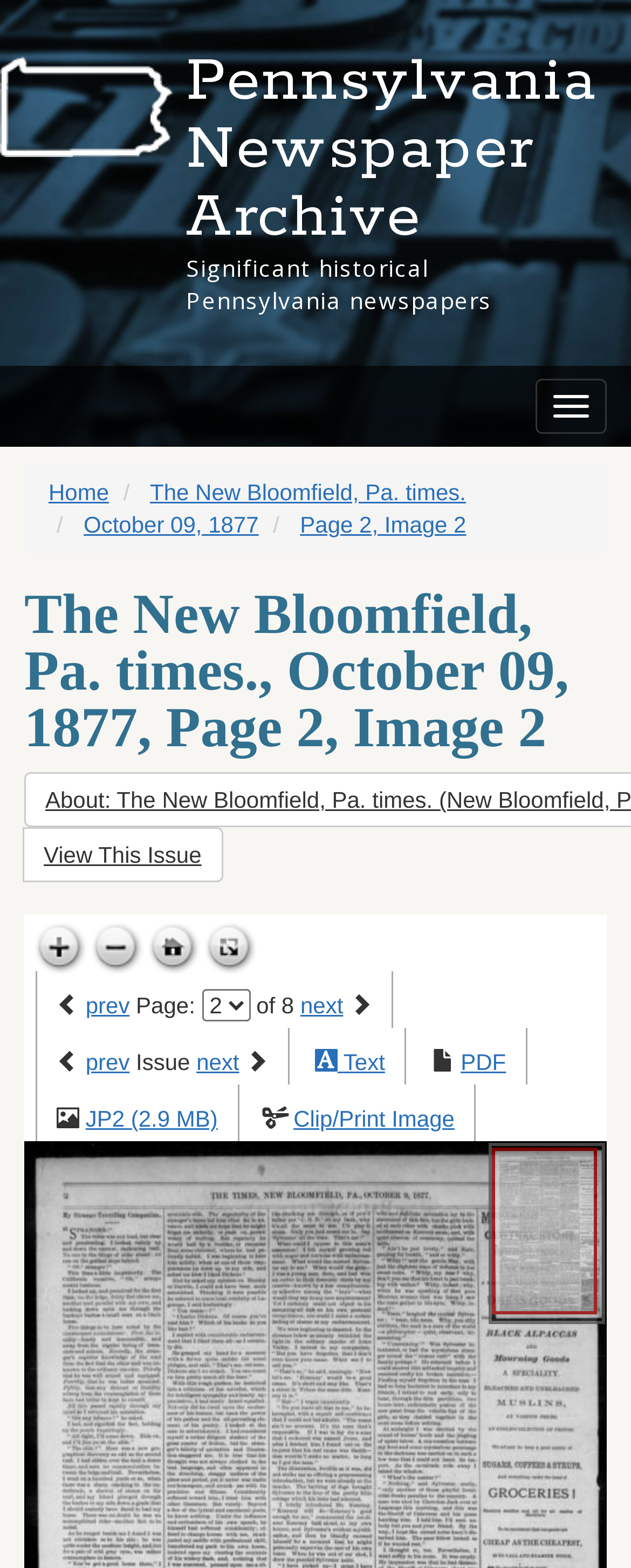With reference to the image, please provide a detailed answer to the following question: What is the title of the newspaper?

The title of the newspaper can be found in the heading element with the text 'The New Bloomfield, Pa. times., October 09, 1877, Page 2, Image 2'.